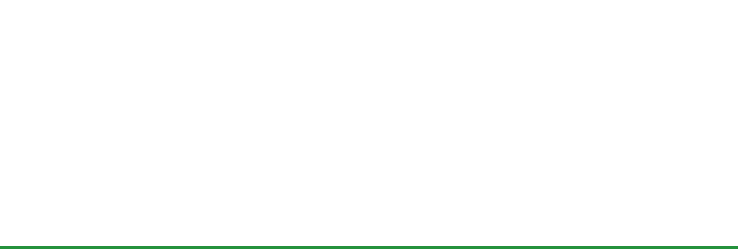Answer the following query concisely with a single word or phrase:
What is one of the practical tips mentioned in the article?

Finding the right cleaning contractor